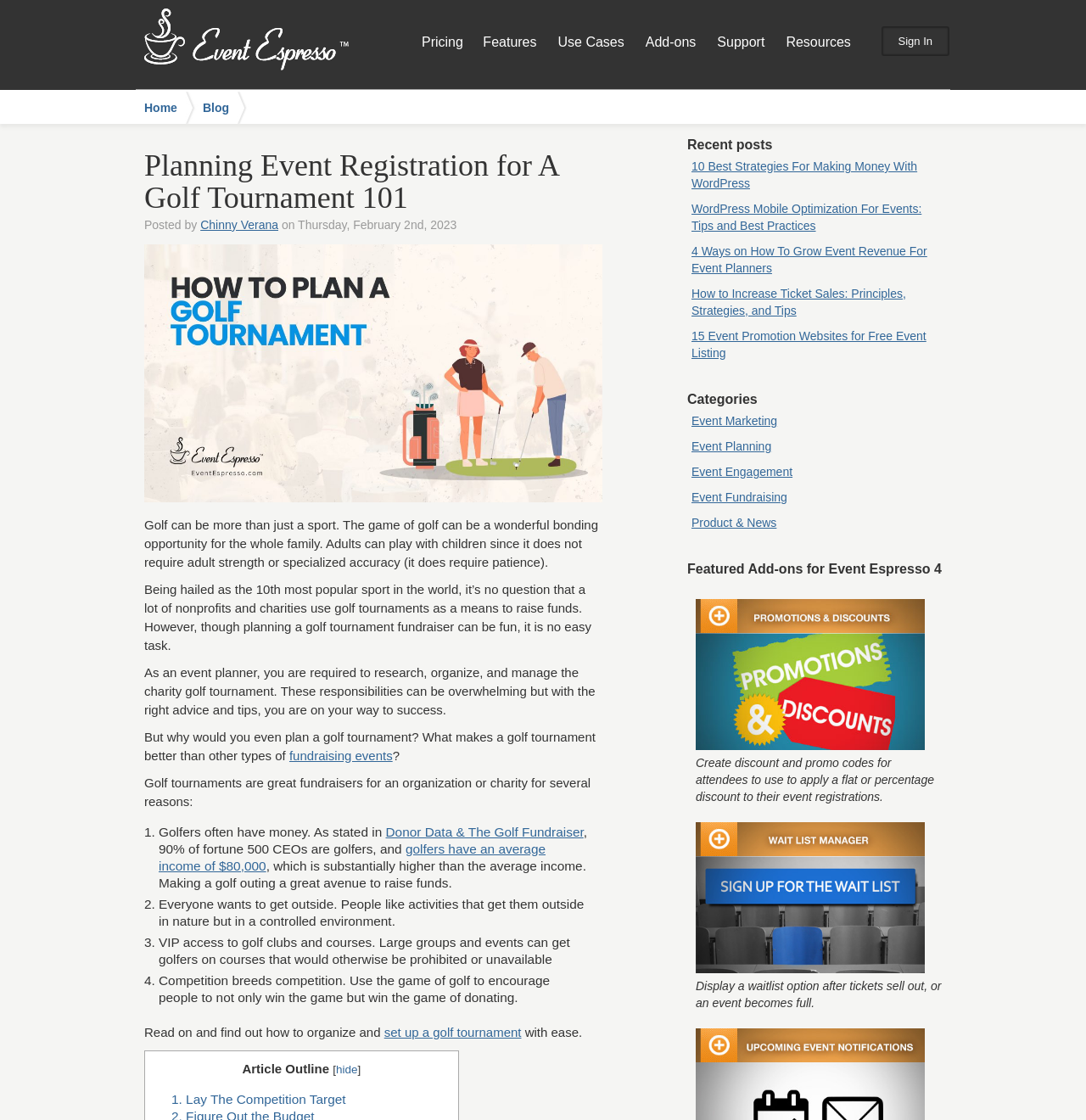What is the author of the current article?
Provide a detailed answer to the question using information from the image.

The author of the current article can be found by looking at the 'Posted by' section, which mentions 'Chinny Verana' as the author.